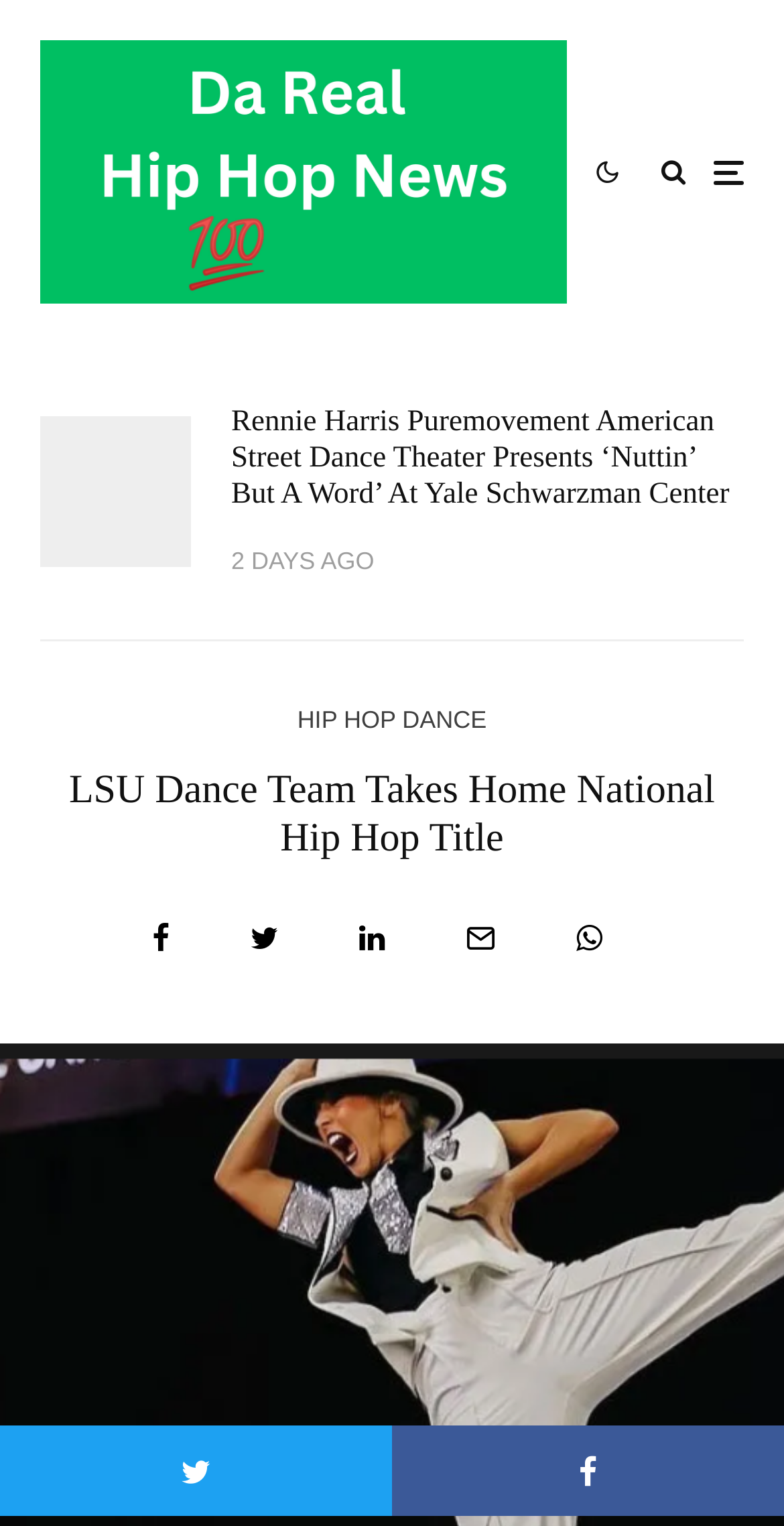Can you show the bounding box coordinates of the region to click on to complete the task described in the instruction: "Tweet about the LSU Dance Team's national title"?

[0.319, 0.604, 0.355, 0.624]